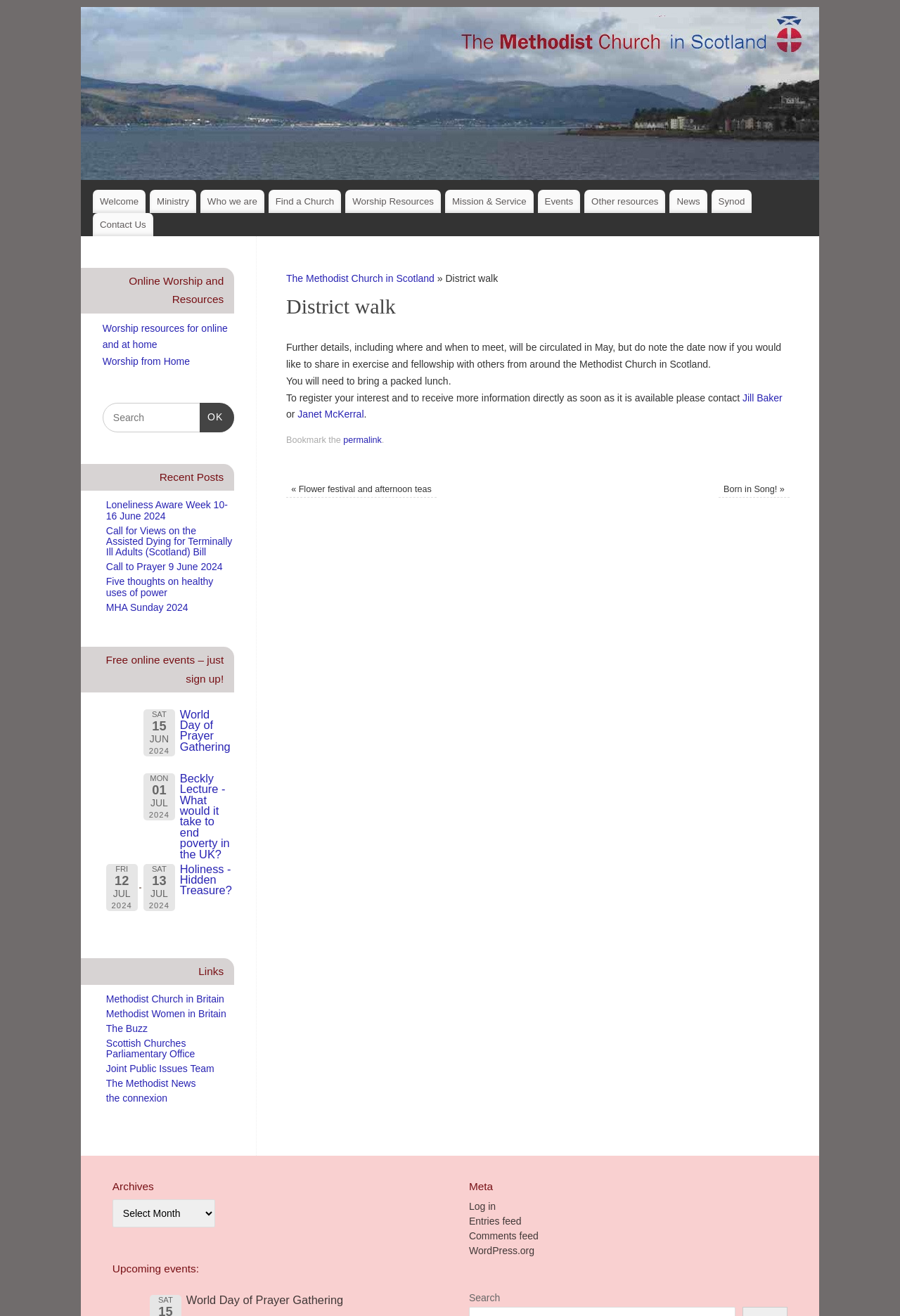What is the name of the person to contact for the 'District walk' event?
Using the image as a reference, answer with just one word or a short phrase.

Jill Baker or Janet McKerral